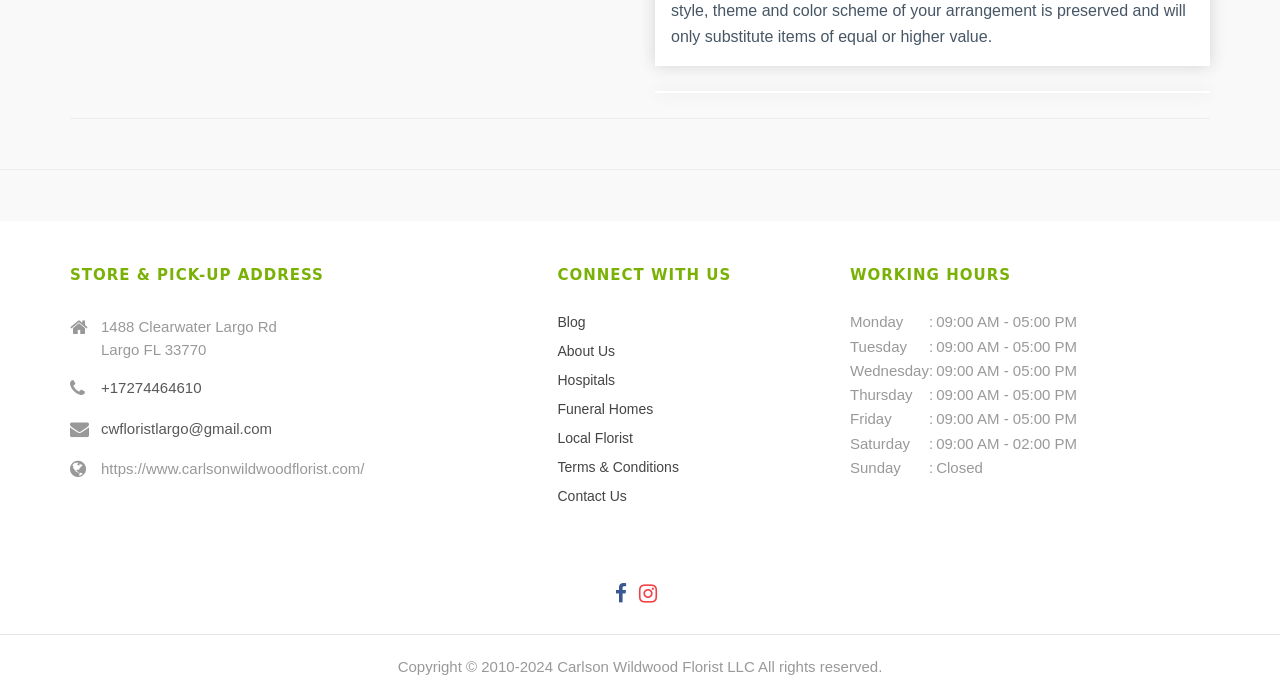Using the description: "About Us", identify the bounding box of the corresponding UI element in the screenshot.

[0.436, 0.491, 0.481, 0.514]